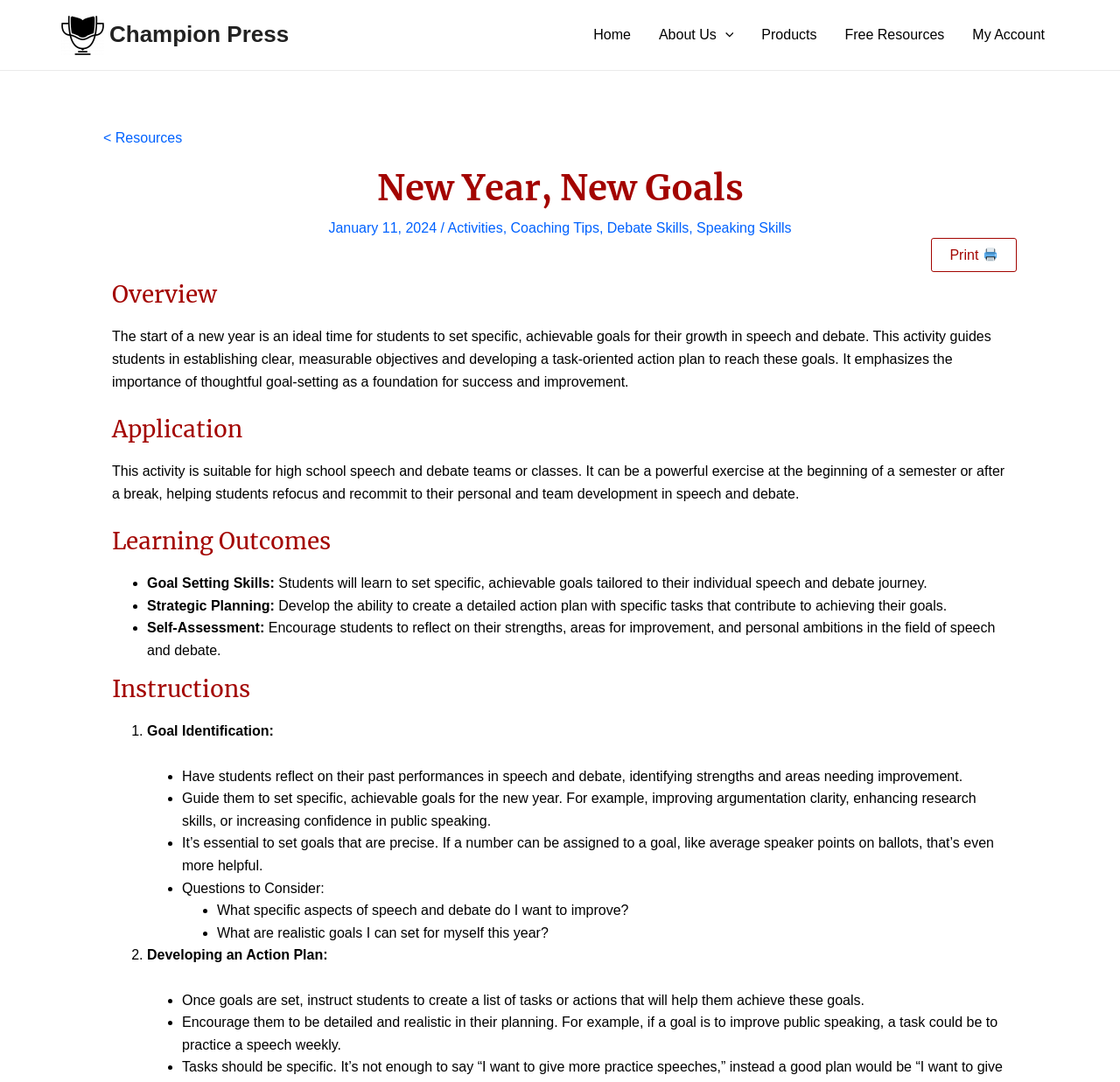Describe every aspect of the webpage in a detailed manner.

This webpage is titled "New Year, New Goals - Champion Press" and is focused on guiding students to set specific, achievable goals for their growth in speech and debate. At the top left corner, there is a link to "Champion Press" accompanied by an image of the same name. Below this, there is a navigation menu with links to "Home", "About Us", "Products", "Free Resources", and "My Account".

The main content of the page is divided into sections, starting with a heading "New Year, New Goals" followed by a date "January 11, 2024". Below this, there are links to "Activities", "Coaching Tips", "Debate Skills", and "Speaking Skills". On the right side, there is a link to "Print" accompanied by a printer icon.

The next section is titled "Overview" and provides a brief description of the activity, which guides students in setting clear, measurable objectives and developing a task-oriented action plan to reach these goals. This is followed by sections titled "Application", "Learning Outcomes", "Instructions", and "Goal Identification", which provide more detailed information on how to implement the activity.

The "Learning Outcomes" section lists three key skills that students will learn from this activity: goal-setting skills, strategic planning, and self-assessment. The "Instructions" section provides a step-by-step guide on how to implement the activity, including goal identification, developing an action plan, and setting realistic goals. Throughout the page, there are various links, images, and icons that support the content and provide additional resources.